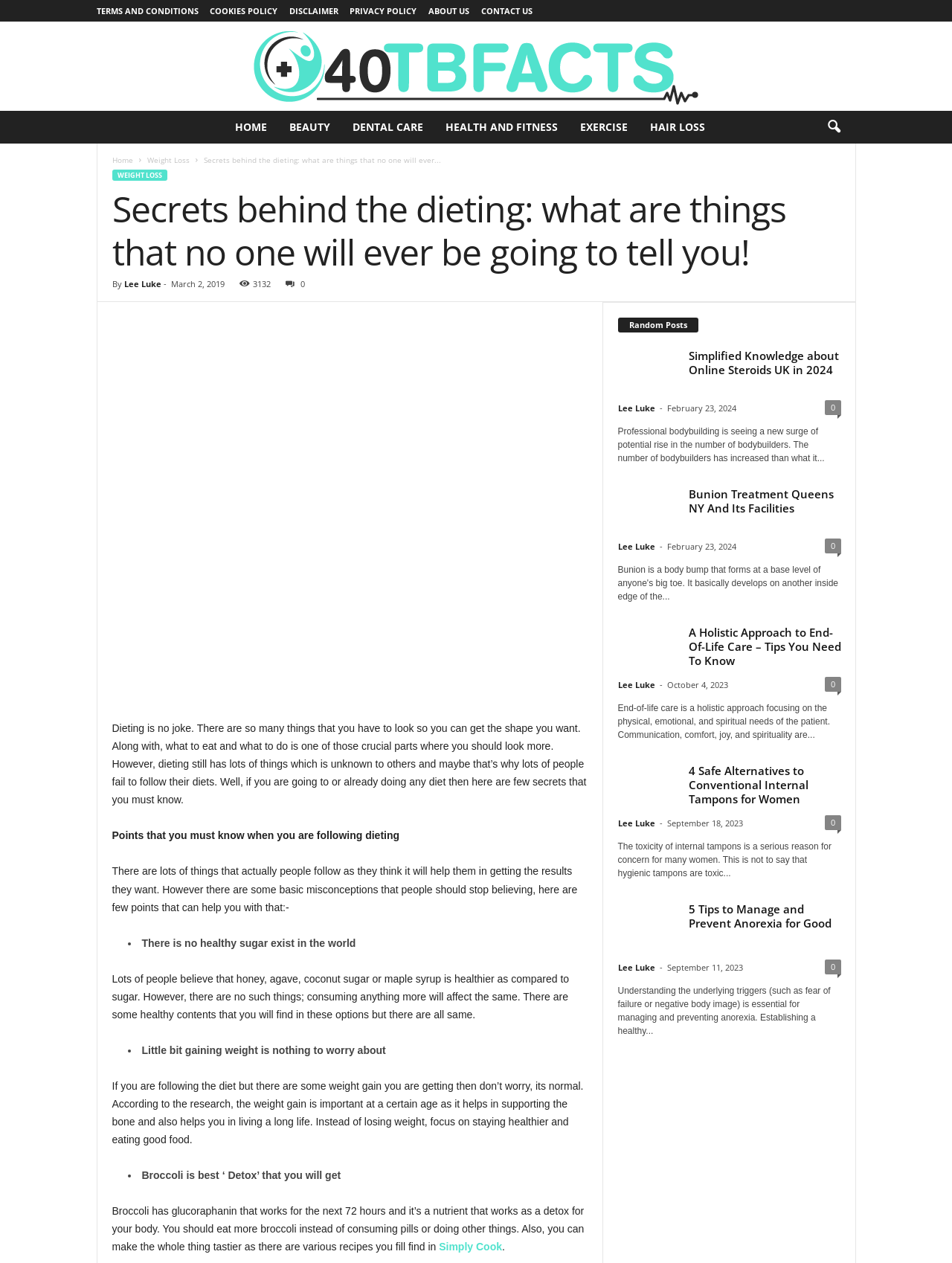Refer to the element description Hair Loss and identify the corresponding bounding box in the screenshot. Format the coordinates as (top-left x, top-left y, bottom-right x, bottom-right y) with values in the range of 0 to 1.

[0.554, 0.521, 0.635, 0.547]